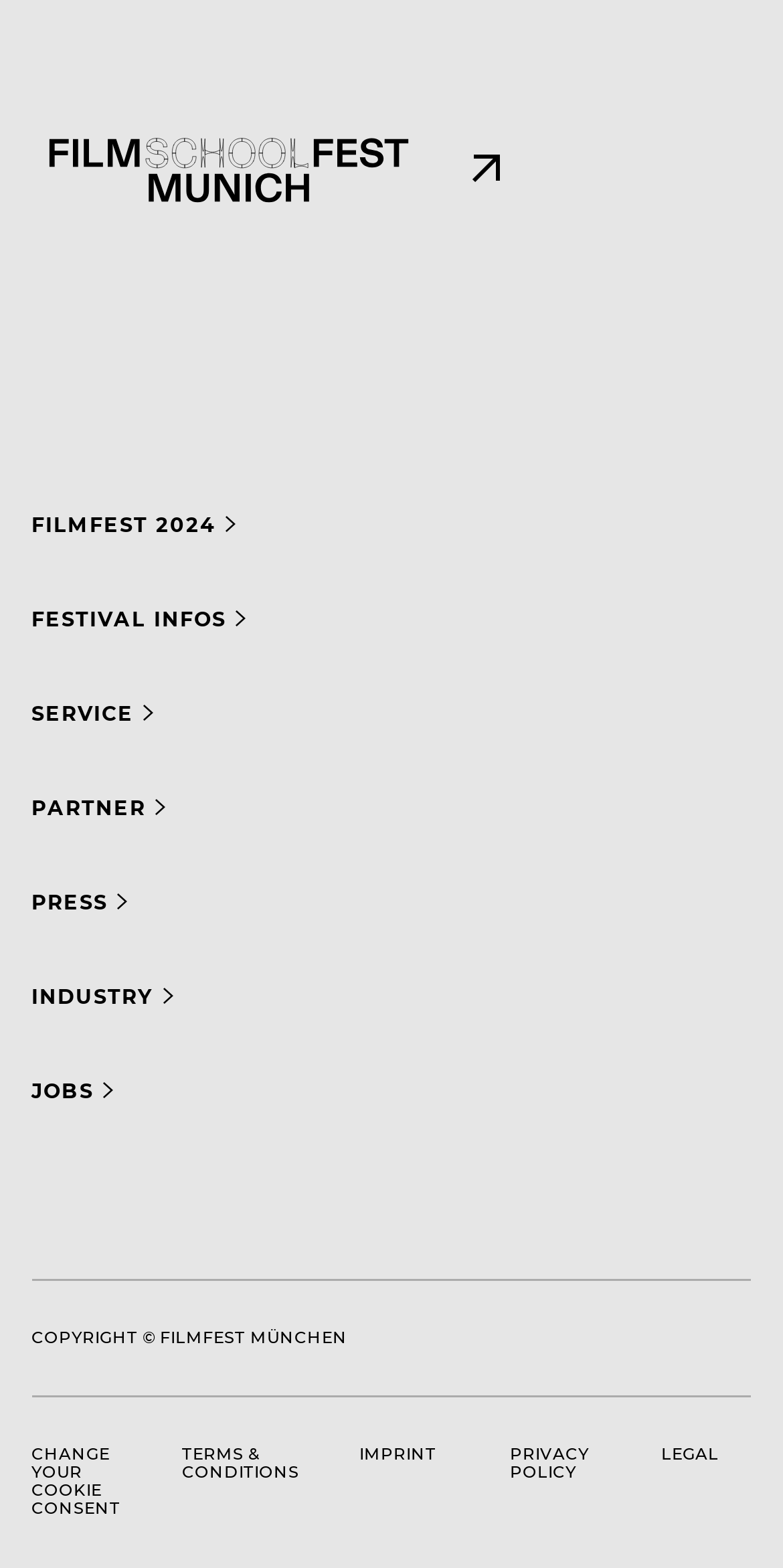Refer to the image and offer a detailed explanation in response to the question: Is there a logo image on the webpage?

There is an image element with the text 'Filmschoolfest Munich' at the top-left corner of the webpage, which is likely to be the logo of the festival.